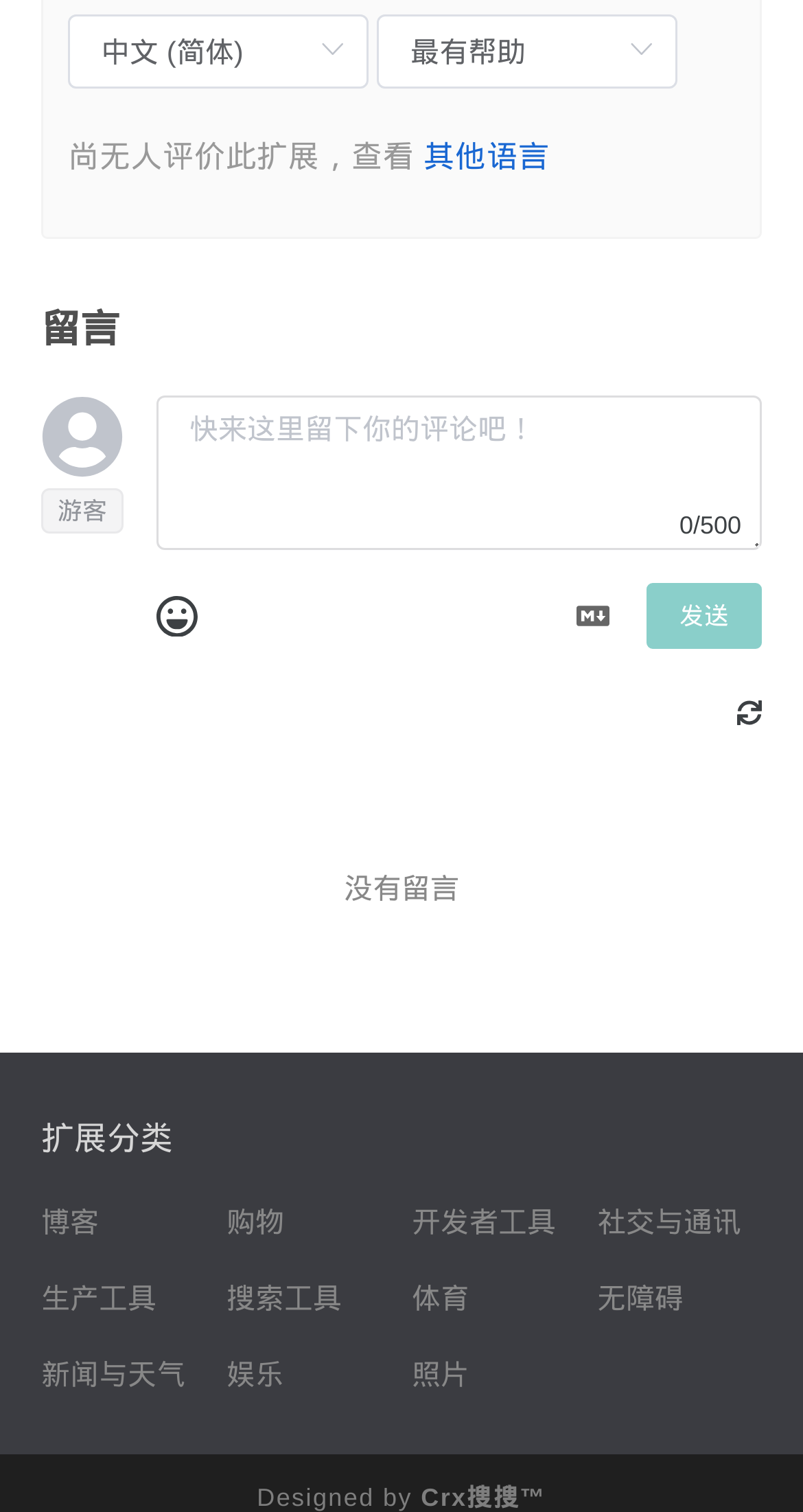Please respond to the question with a concise word or phrase:
Is the '发送' button enabled?

No